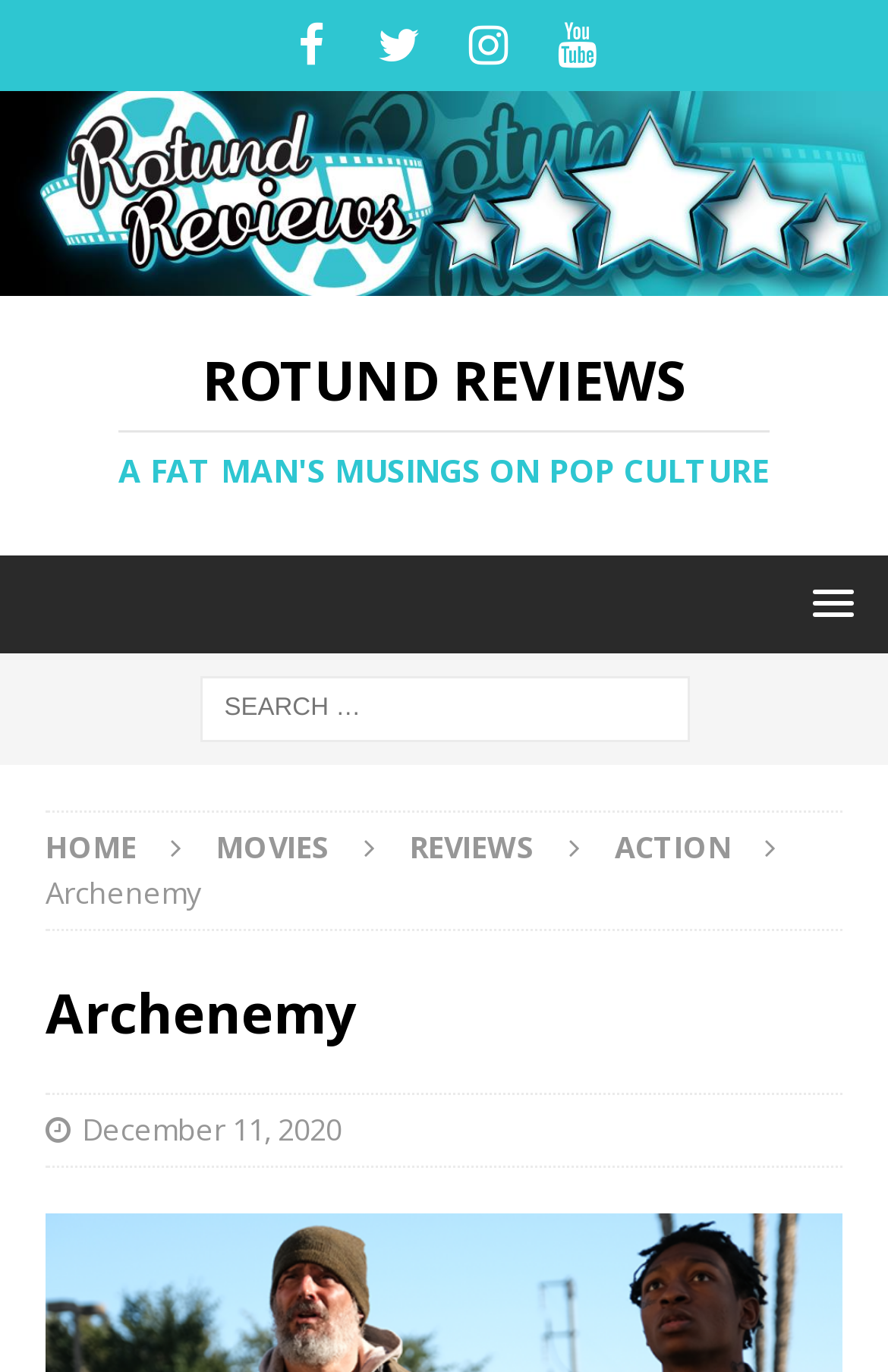Identify the bounding box coordinates for the region of the element that should be clicked to carry out the instruction: "Check latest post". The bounding box coordinates should be four float numbers between 0 and 1, i.e., [left, top, right, bottom].

[0.051, 0.712, 0.949, 0.781]